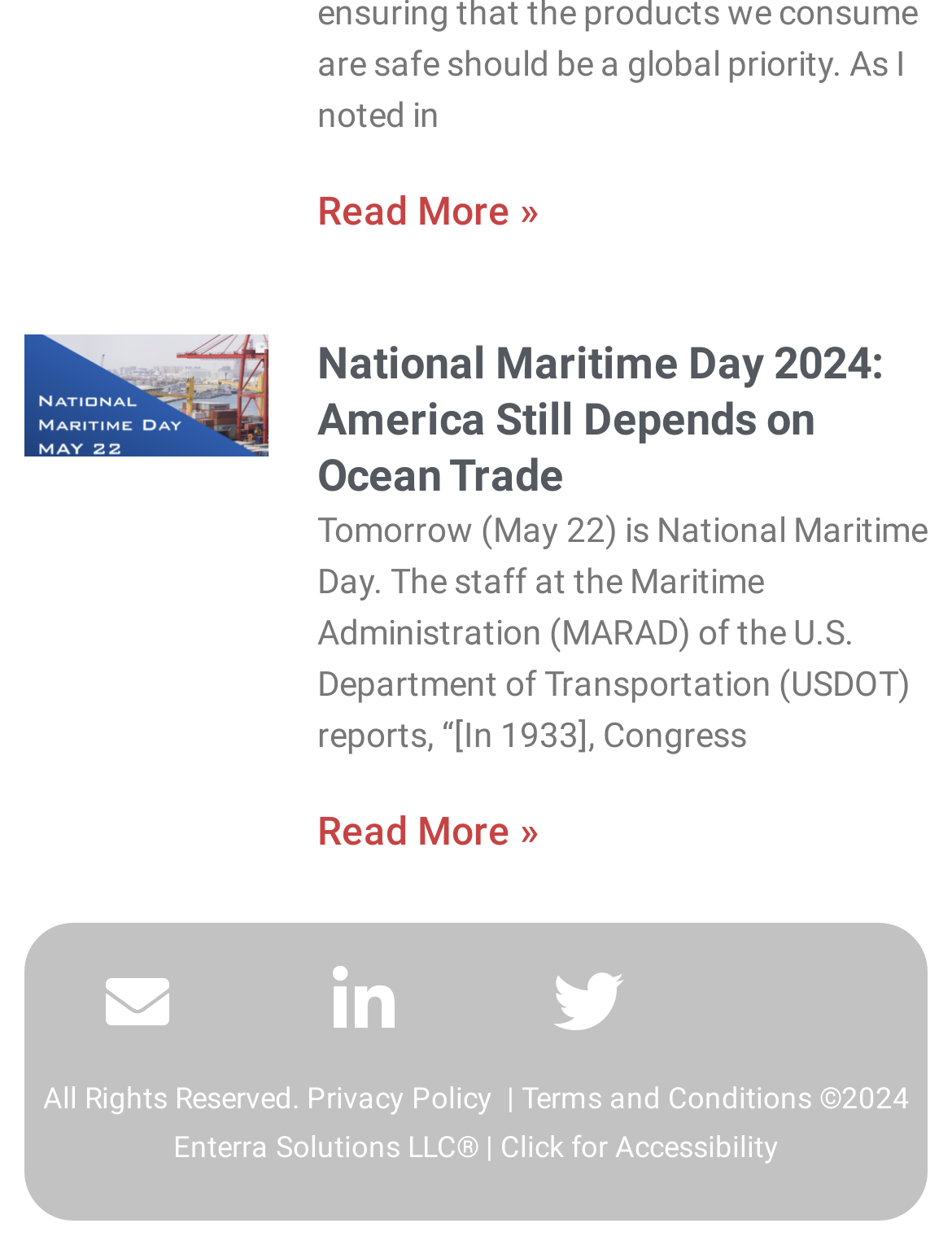Predict the bounding box for the UI component with the following description: "Privacy Policy".

[0.322, 0.868, 0.524, 0.895]